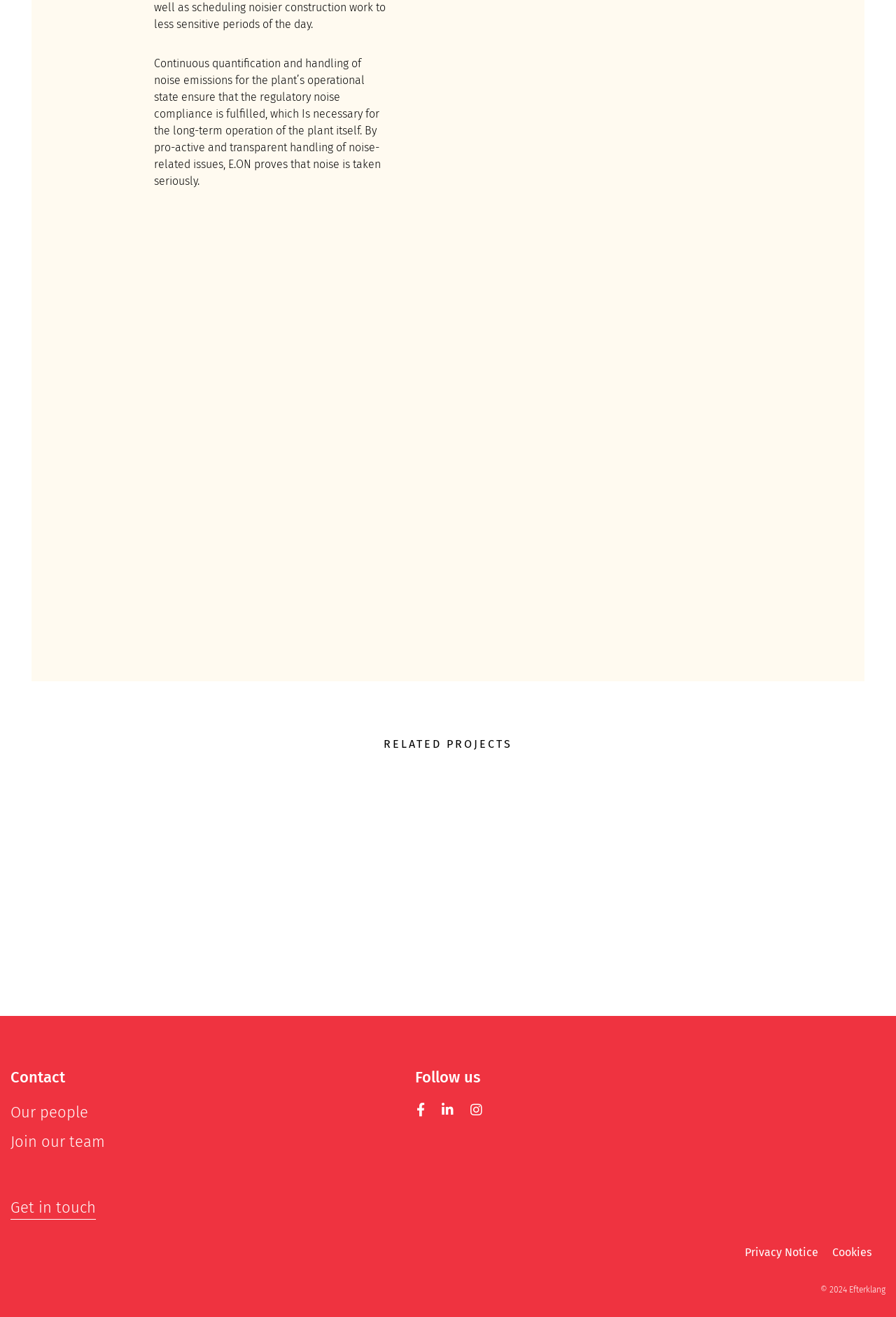Identify the bounding box coordinates for the UI element that matches this description: "Projects CMPC and ARAUCO, Chile".

[0.648, 0.591, 0.93, 0.729]